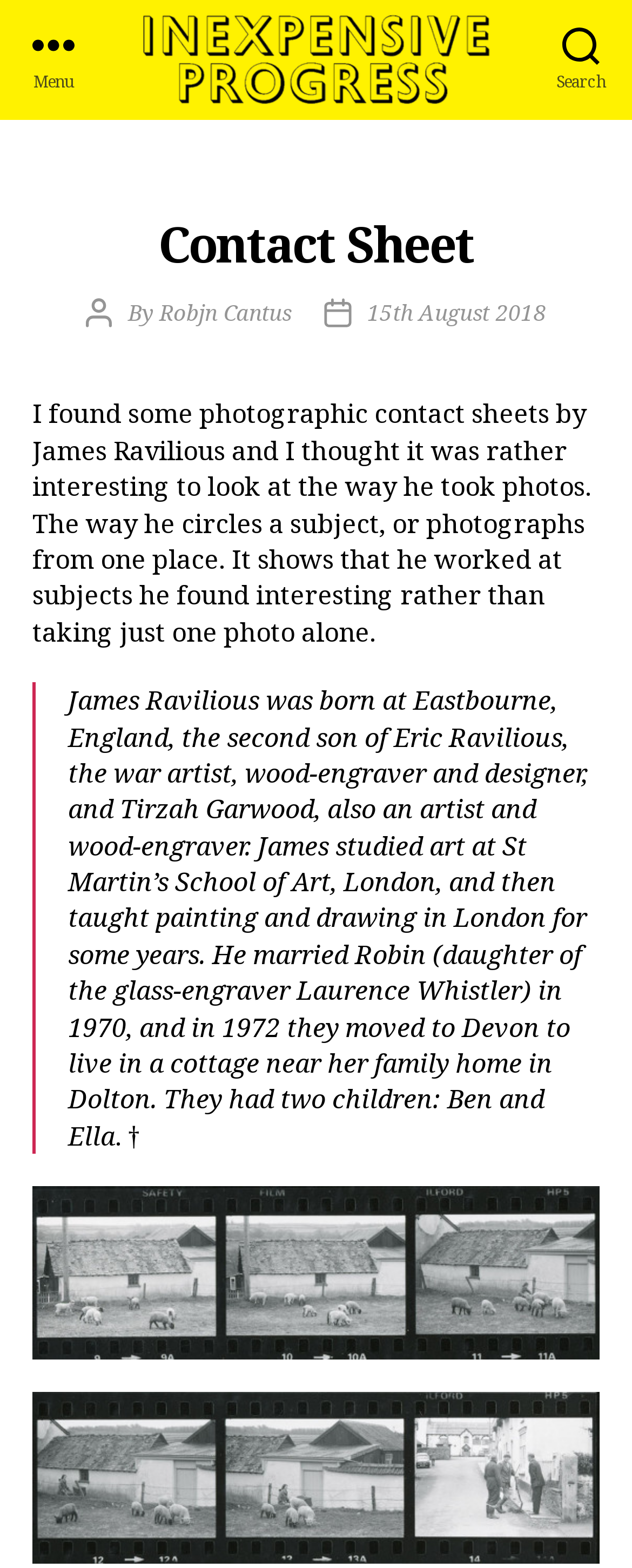Provide a one-word or short-phrase answer to the question:
What is the subject of the contact sheet?

James Ravilious